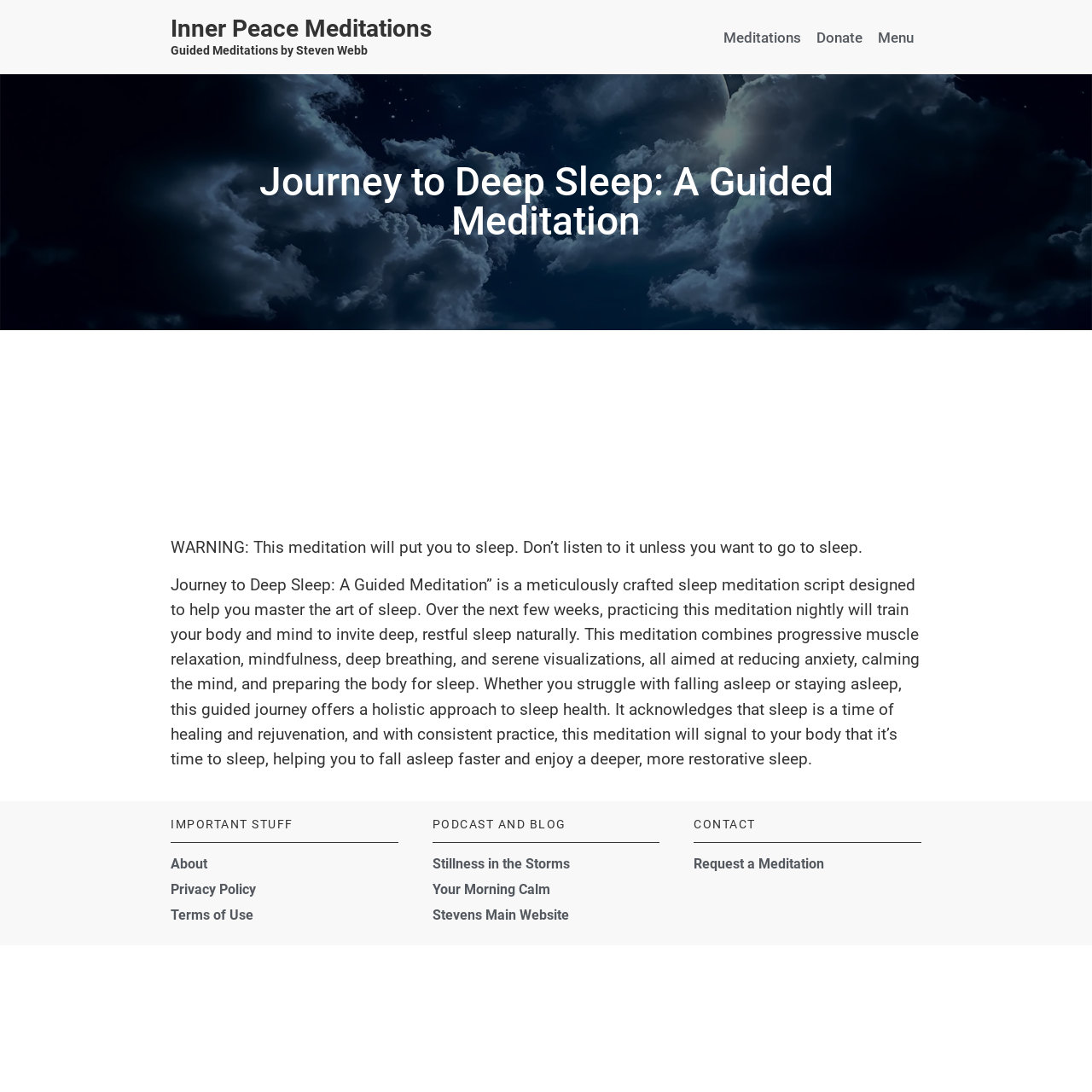Deliver a detailed narrative of the webpage's visual and textual elements.

This webpage is about Inner Peace Meditations, specifically a guided meditation called "Journey to Deep Sleep". At the top, there is a heading with the title "Inner Peace Meditations" and a link to the same. Below it, there are links to "Guided Meditations by Steven Webb", "Meditations", "Donate", and "Menu".

The main content of the page is a heading that reads "Journey to Deep Sleep: A Guided Meditation", followed by an iframe that likely contains the meditation audio or video. Below the iframe, there is a warning message that says "WARNING: This meditation will put you to sleep. Don’t listen to it unless you want to go to sleep." This is followed by a lengthy paragraph that describes the meditation, its benefits, and how it can help with sleep.

Further down the page, there are three sections: "IMPORTANT STUFF", "PODCAST AND BLOG", and "CONTACT". The "IMPORTANT STUFF" section contains links to "About", "Privacy Policy", and "Terms of Use". The "PODCAST AND BLOG" section has links to "Stillness in the Storms", "Your Morning Calm", and "Stevens Main Website". The "CONTACT" section has a link to "Request a Meditation".